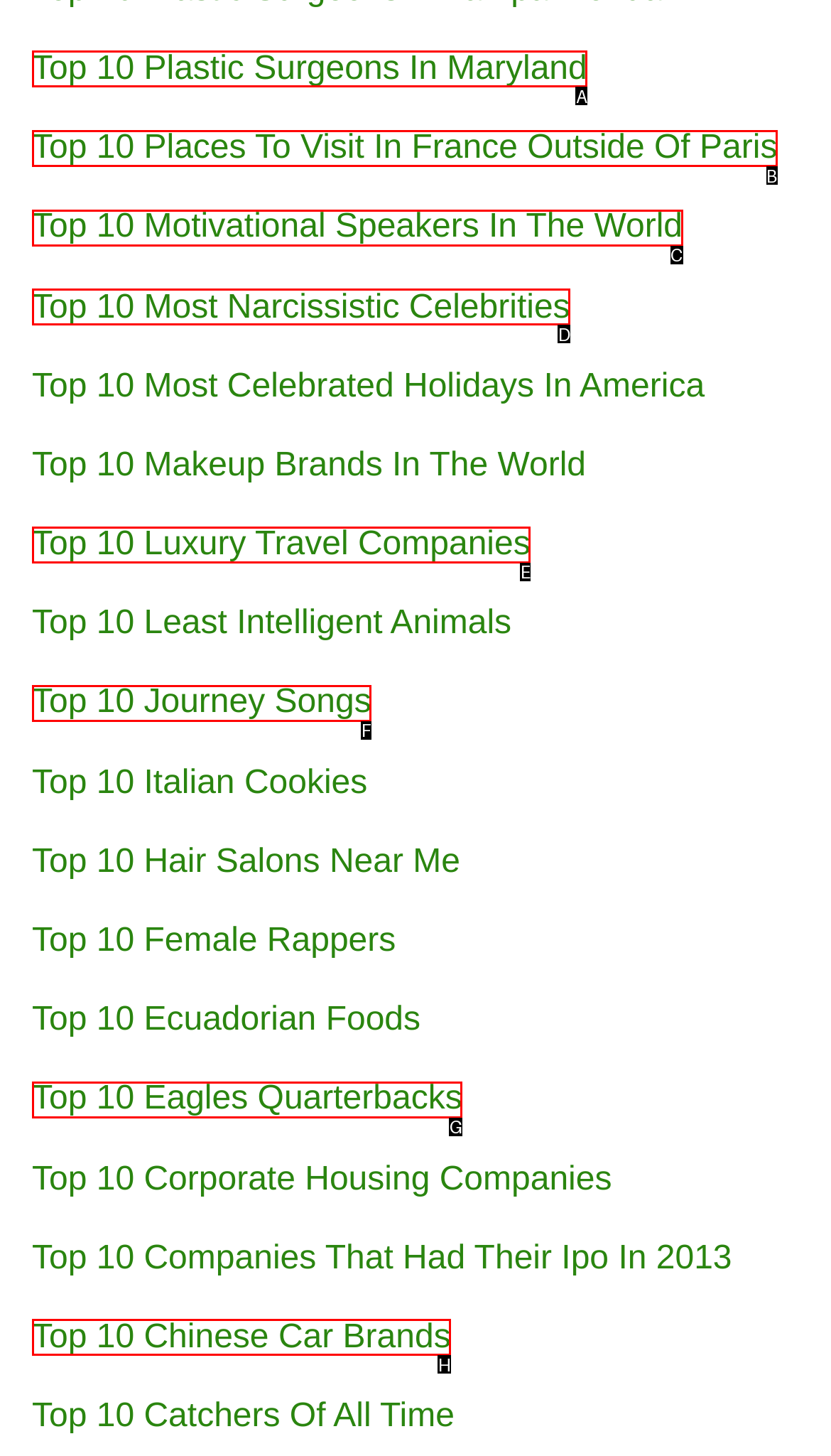Determine which HTML element fits the description: Interconnected Environments. Answer with the letter corresponding to the correct choice.

None